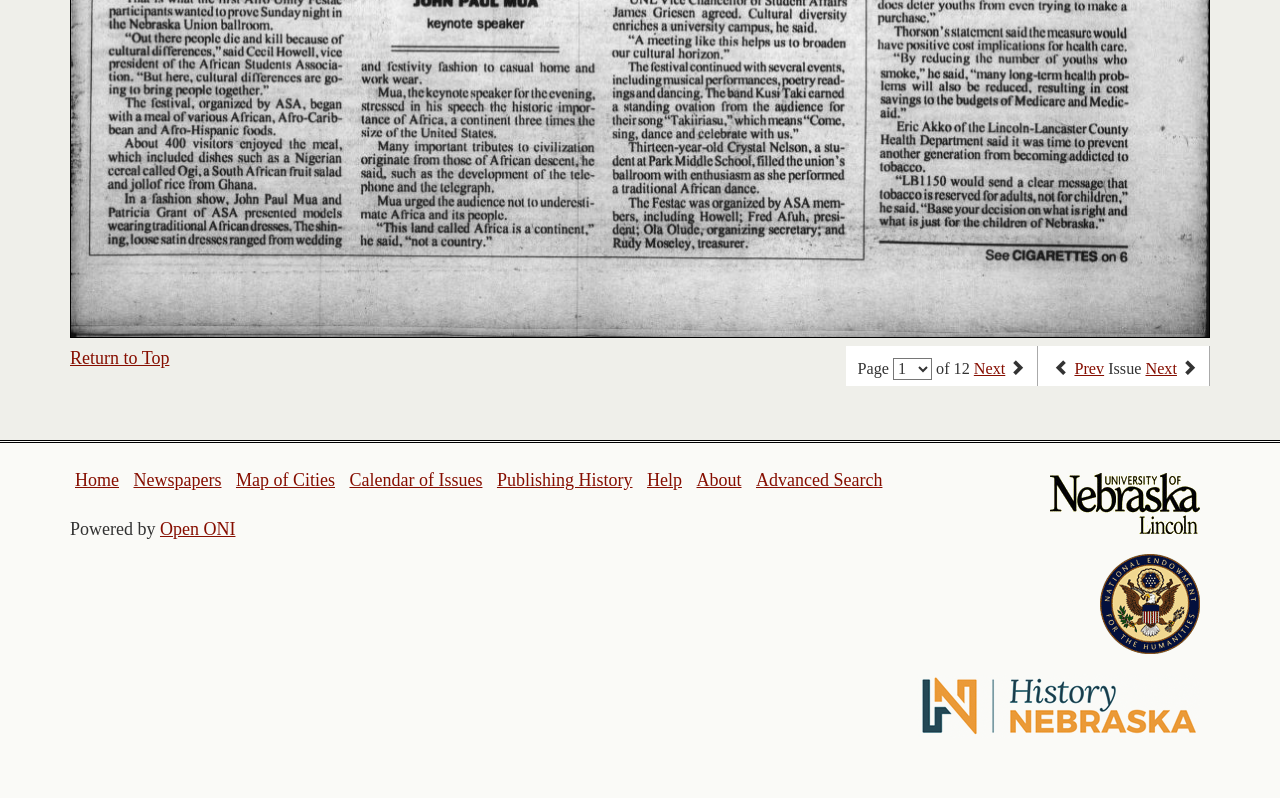What is the text next to the combobox?
Using the image, respond with a single word or phrase.

of 12